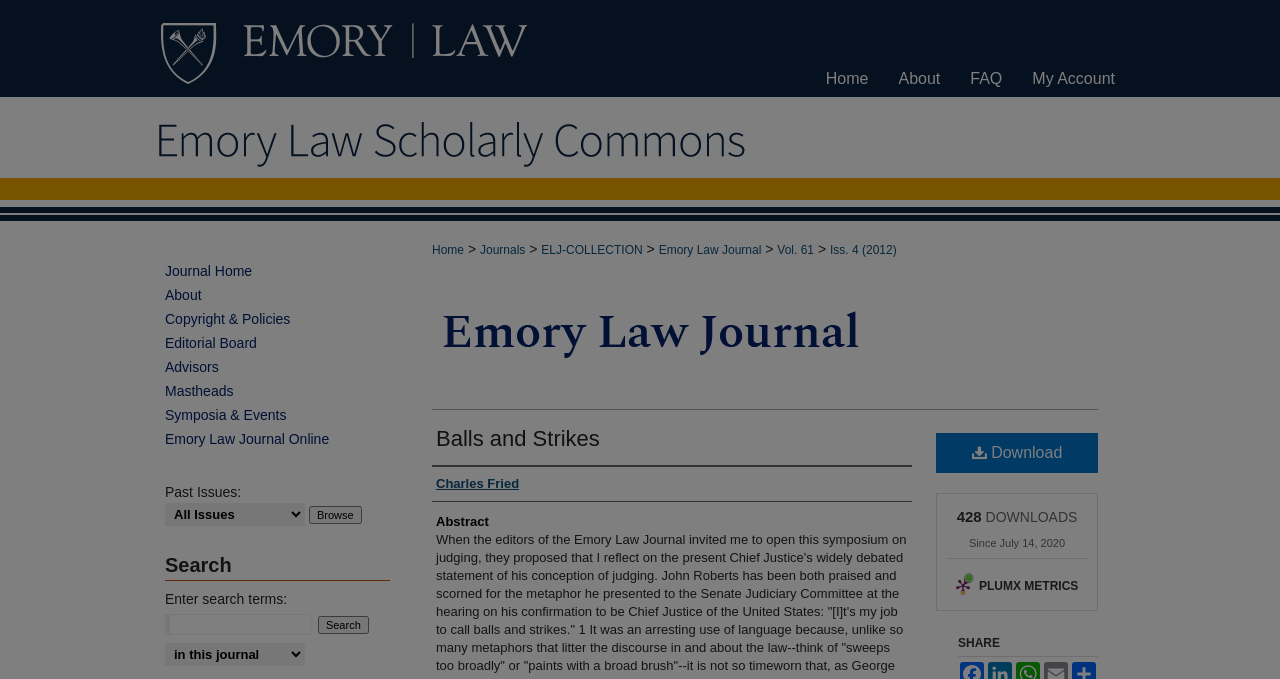Analyze the image and give a detailed response to the question:
What is the name of the journal?

I found the answer by looking at the navigation menu at the top of the page, where it says 'Emory Law' and then 'Emory Law Journal' in the breadcrumb trail.